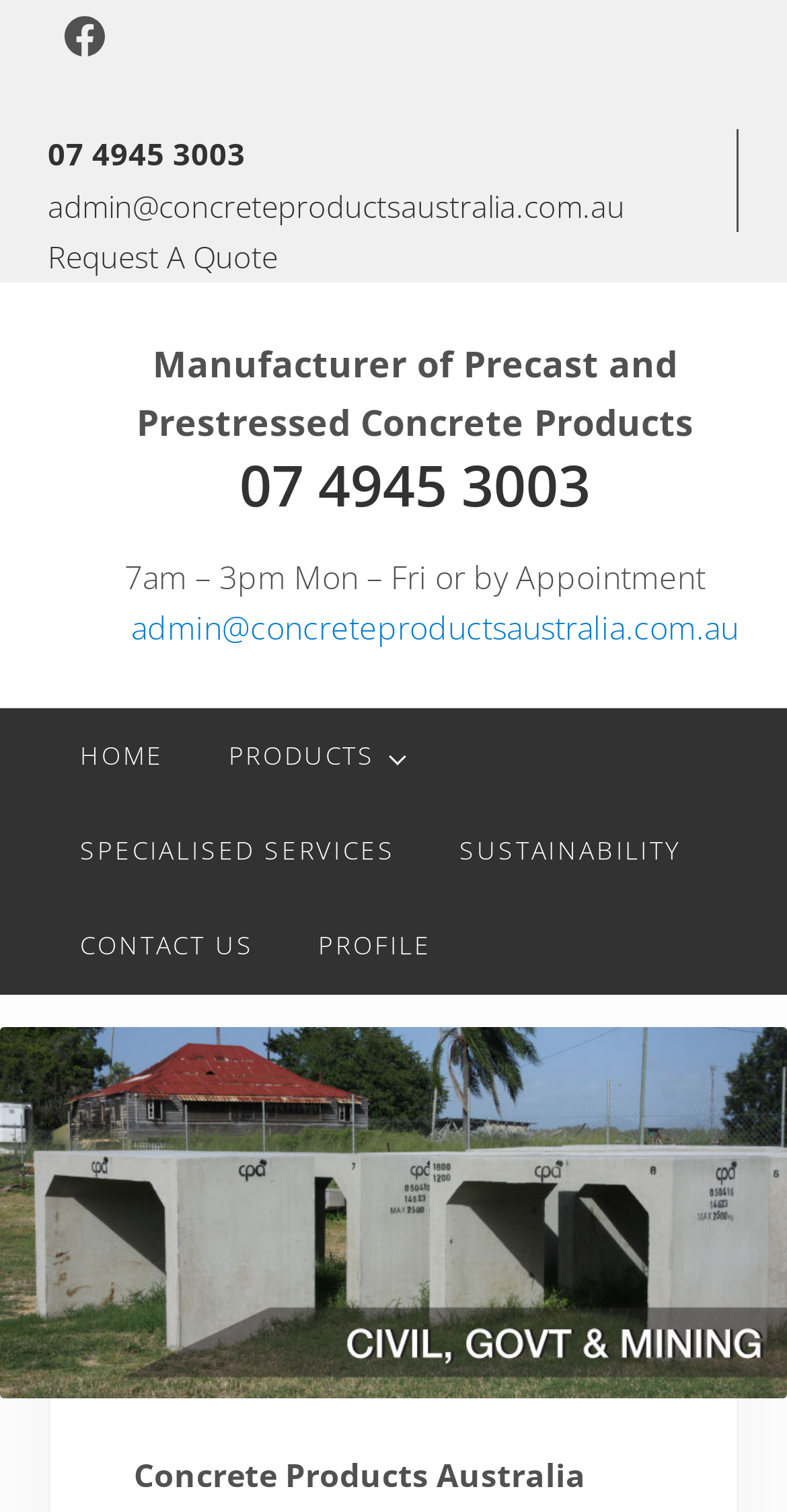What is the name of the company?
Respond with a short answer, either a single word or a phrase, based on the image.

Concrete Products Australia